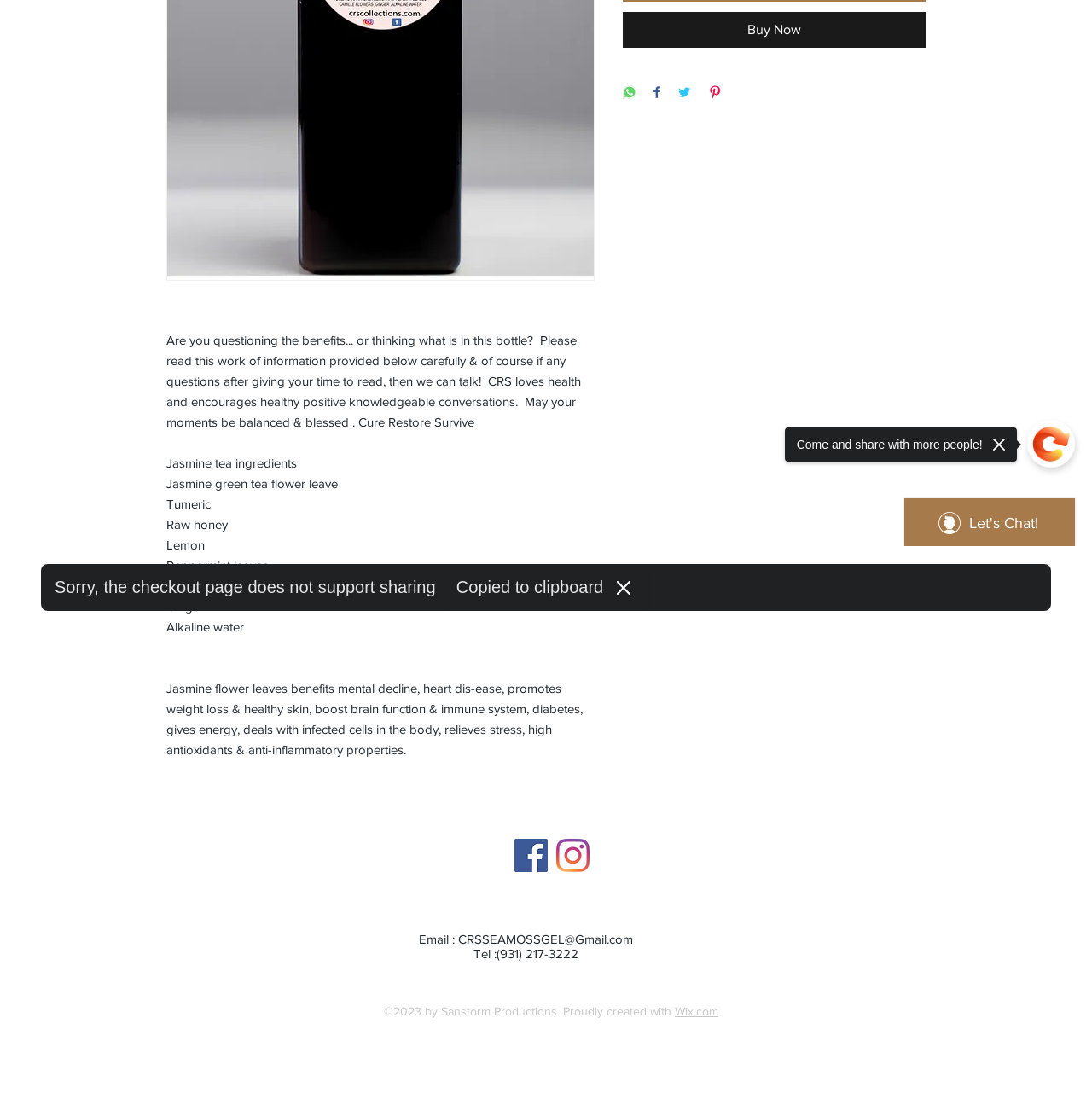From the element description: "Buy Now", extract the bounding box coordinates of the UI element. The coordinates should be expressed as four float numbers between 0 and 1, in the order [left, top, right, bottom].

[0.57, 0.011, 0.848, 0.043]